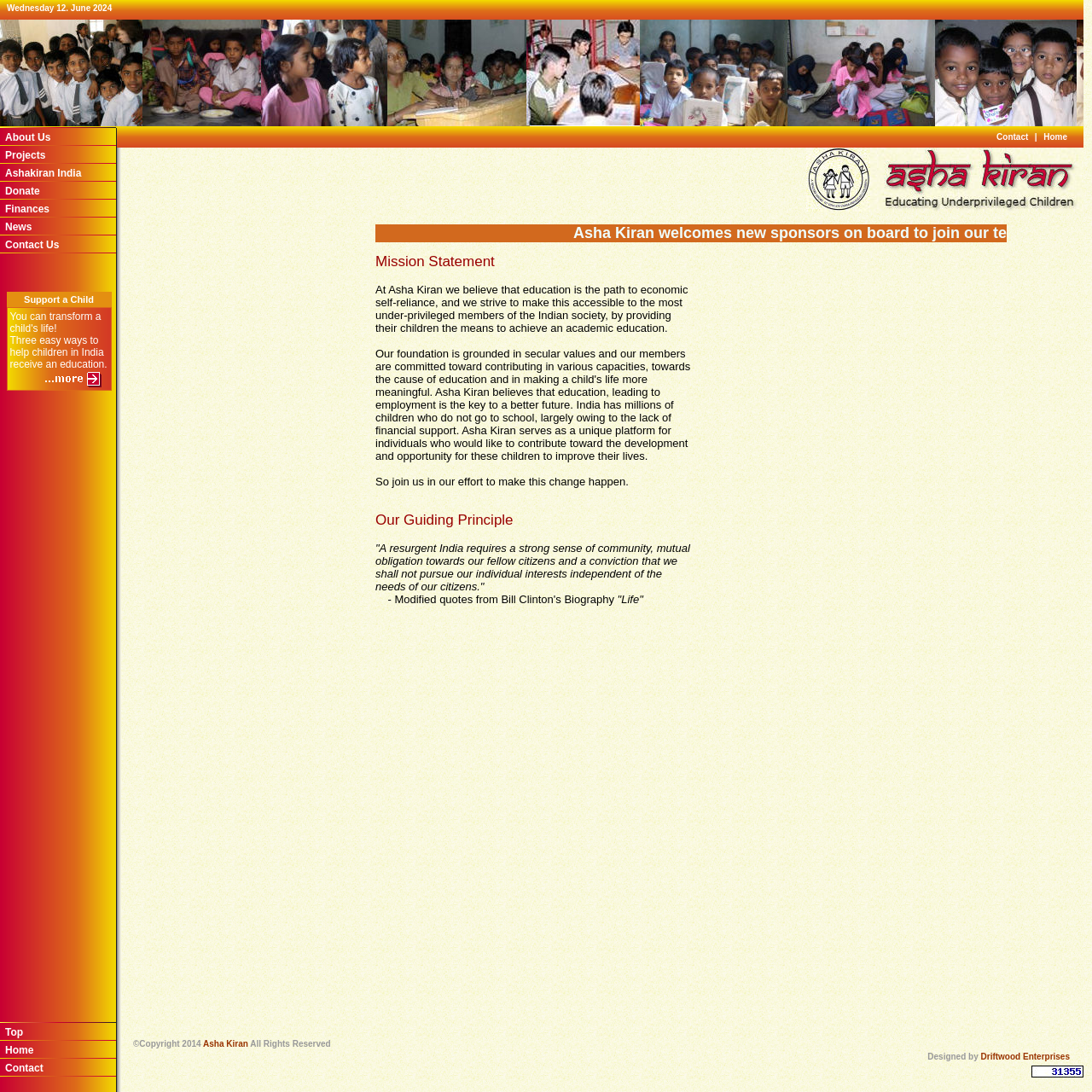Provide the bounding box coordinates for the specified HTML element described in this description: "Driftwood Enterprises". The coordinates should be four float numbers ranging from 0 to 1, in the format [left, top, right, bottom].

[0.898, 0.963, 0.98, 0.972]